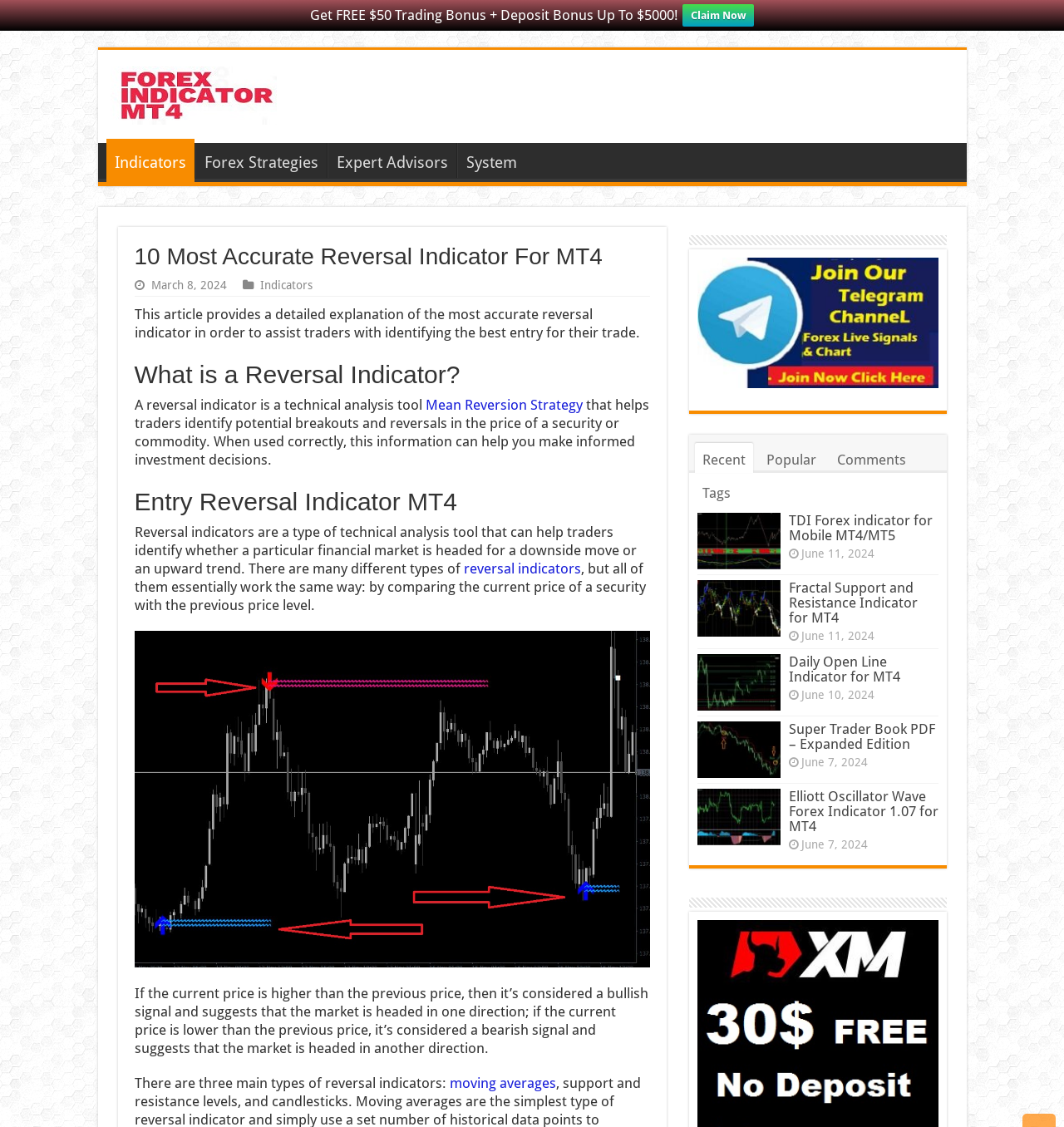Please reply to the following question using a single word or phrase: 
How many main types of reversal indicators are there?

Three